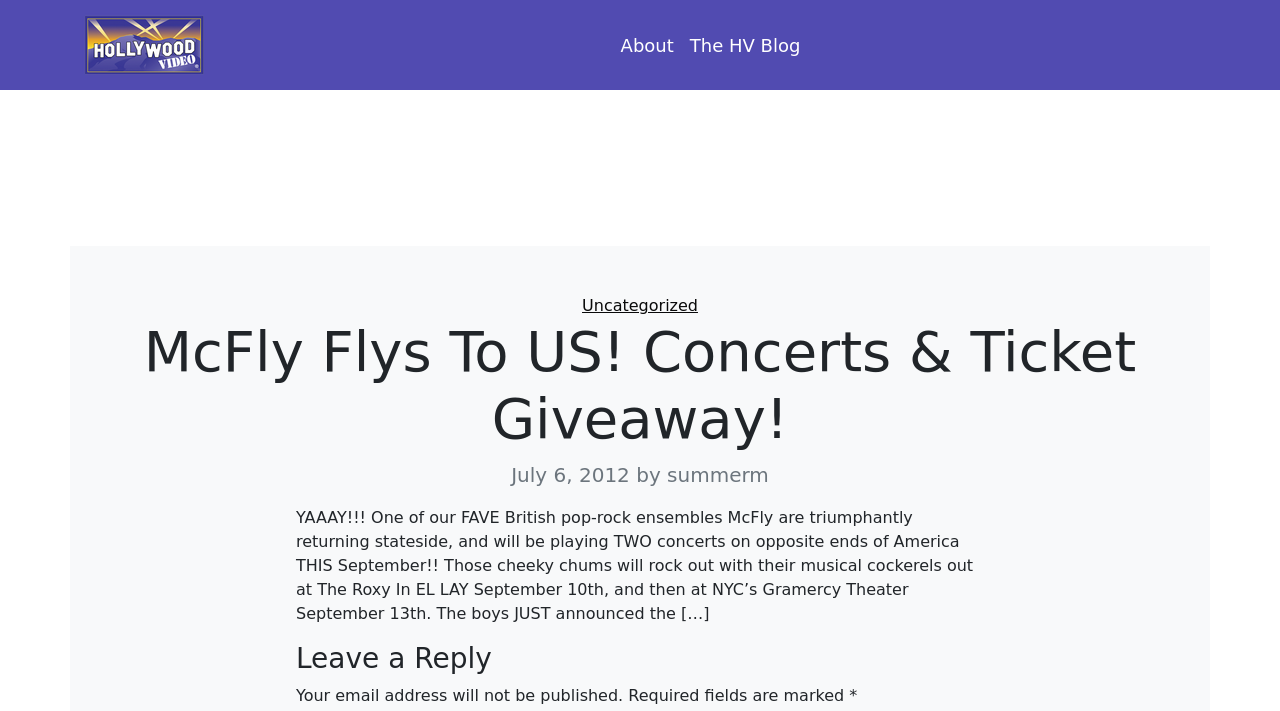What is the name of the author of the blog post?
Please use the image to provide an in-depth answer to the question.

I found the answer by looking at the text below the main heading, where I saw a phrase 'by summerm'.